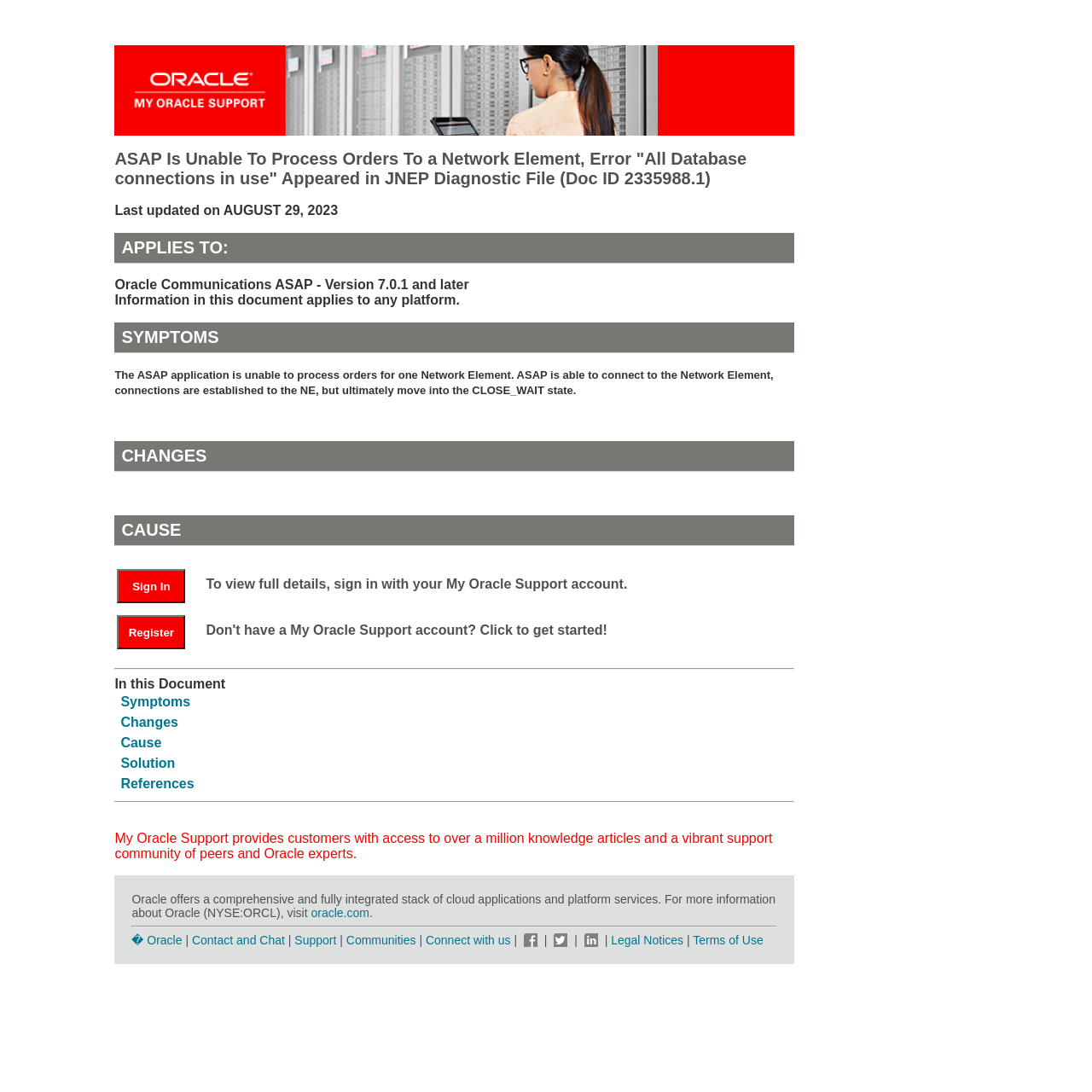Provide an in-depth caption for the webpage.

This webpage is about a technical issue with Oracle Communications ASAP, specifically an error message "All Database connections in use" that appears in JNEP Diagnostic File. The page is divided into several sections, each with a clear heading.

At the top, there is a banner with the title "My Oracle Support" and an image. Below this, there is a section with the title "ASAP Is Unable To Process Orders To a Network Element, Error "All Database connections in use" Appeared in JNEP Diagnostic File (Doc ID 2335988.1)" which provides a brief summary of the issue.

The next section is "APPLIES TO:", which lists the versions of Oracle Communications ASAP affected by this issue. This is followed by a section on "SYMPTOMS", which describes the error message and its impact on the ASAP application.

The "CHANGES" and "CAUSE" sections are also present, but they require the user to sign in with their My Oracle Support account to view the full details. There are buttons to sign in or register for an account.

The page also has a table of contents with links to different sections of the document, including "Symptoms", "Changes", "Cause", and "Solution". There is a horizontal separator line below this table.

At the bottom of the page, there is a section with a brief description of My Oracle Support and its features. The footer section has links to Oracle's website, contact and chat support, communities, and social media profiles.